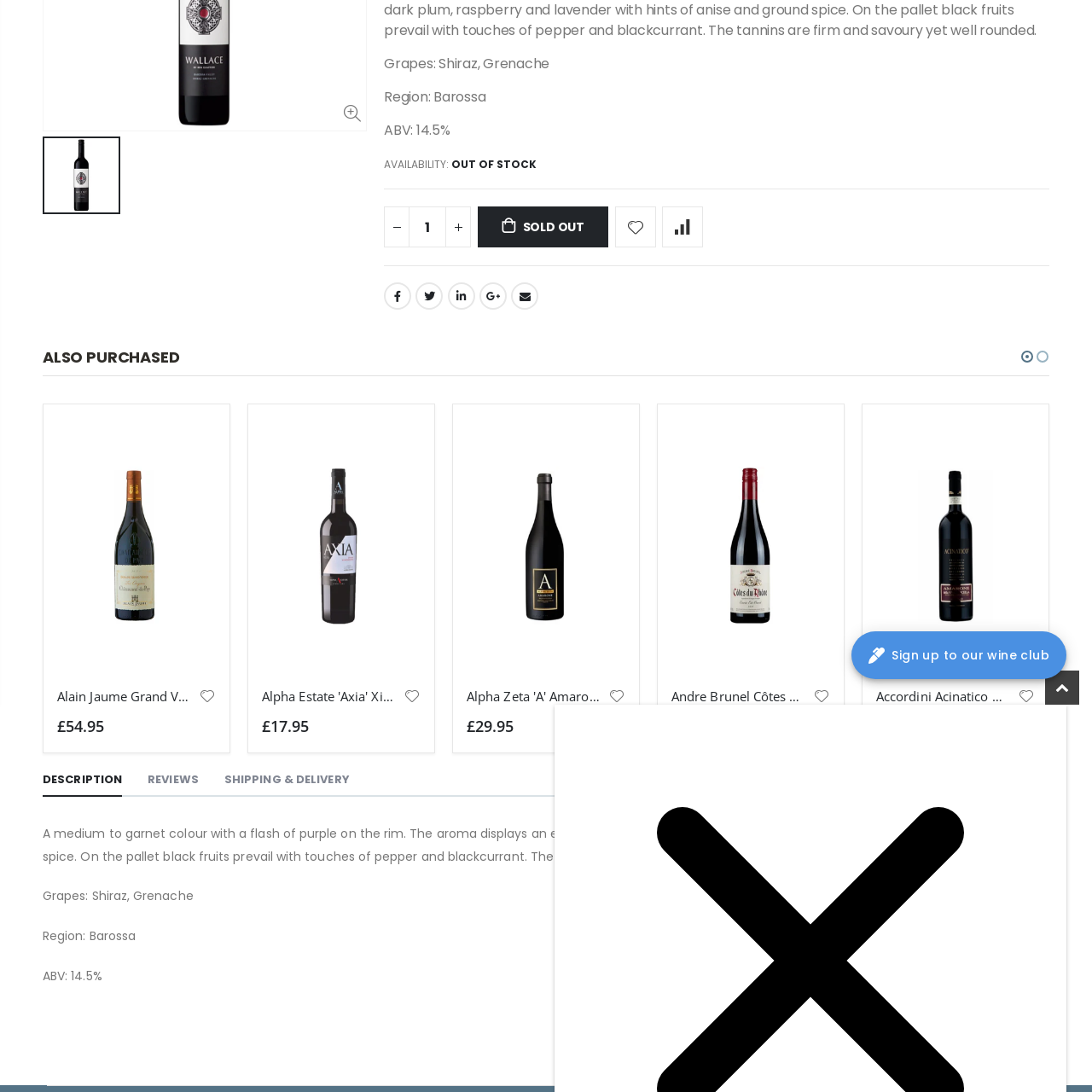Articulate a detailed description of the image inside the red frame.

The image prominently features the label of a wine bottle, specifically "Andre Brunel Côtes du Rhône 'Est-Ouest'." This wine offers a rich blend that is indicative of the renowned Rhône region. The label likely exemplifies the elegance and tradition associated with wines from this area. Accompanying the image is a dynamic pricing detail of £13.95, which highlights its affordability within premium wine options. The presentation suggests that it's available for purchase, inviting wine enthusiasts to explore its unique flavors rooted in the Côtes du Rhône terroir. The product is showcased alongside other complementary wines, suggesting a curated selection likely aimed at enhancing the overall tasting experience.